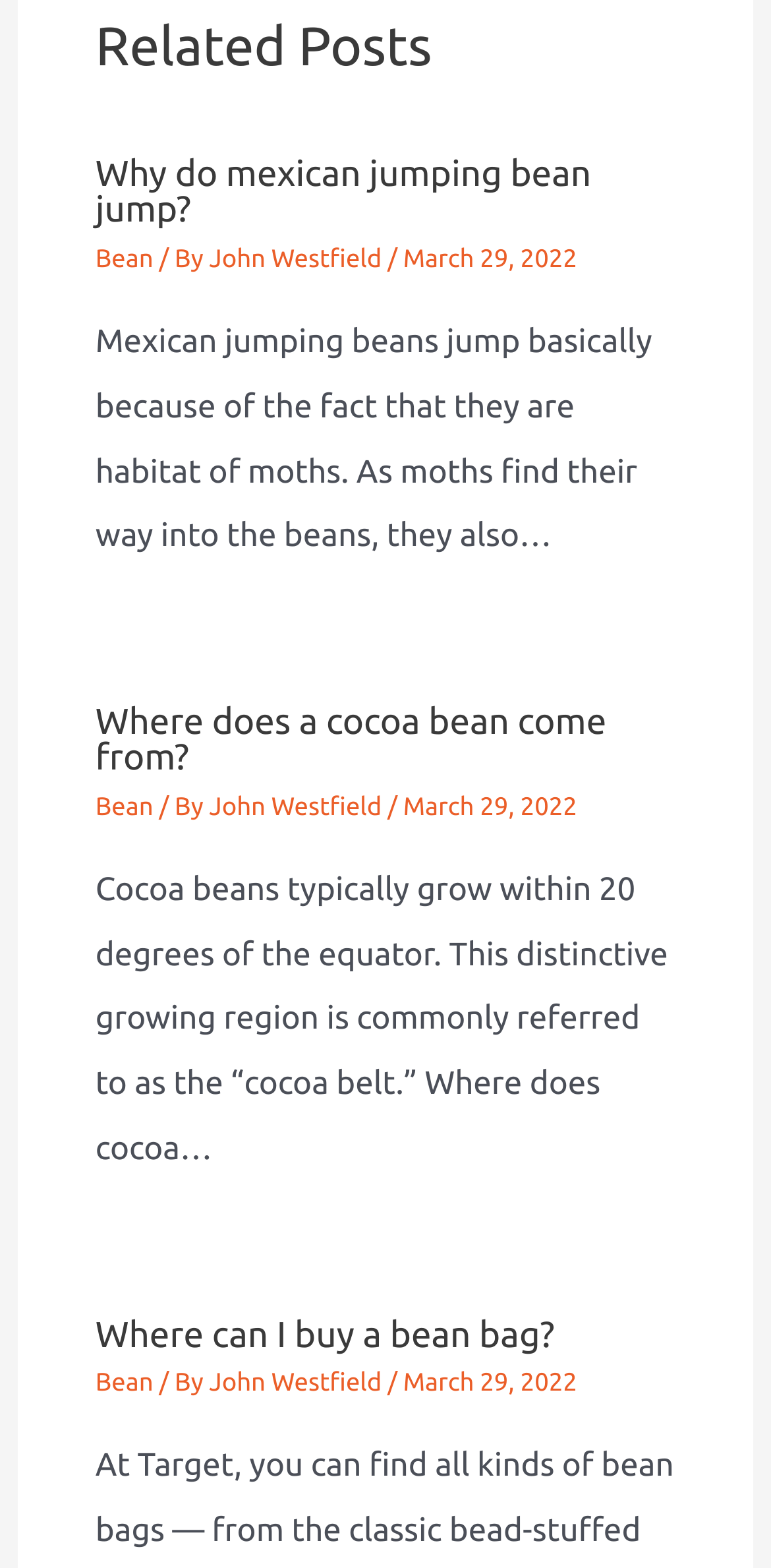Find the bounding box coordinates of the element's region that should be clicked in order to follow the given instruction: "Click on 'Why do mexican jumping bean jump?'". The coordinates should consist of four float numbers between 0 and 1, i.e., [left, top, right, bottom].

[0.124, 0.099, 0.767, 0.147]